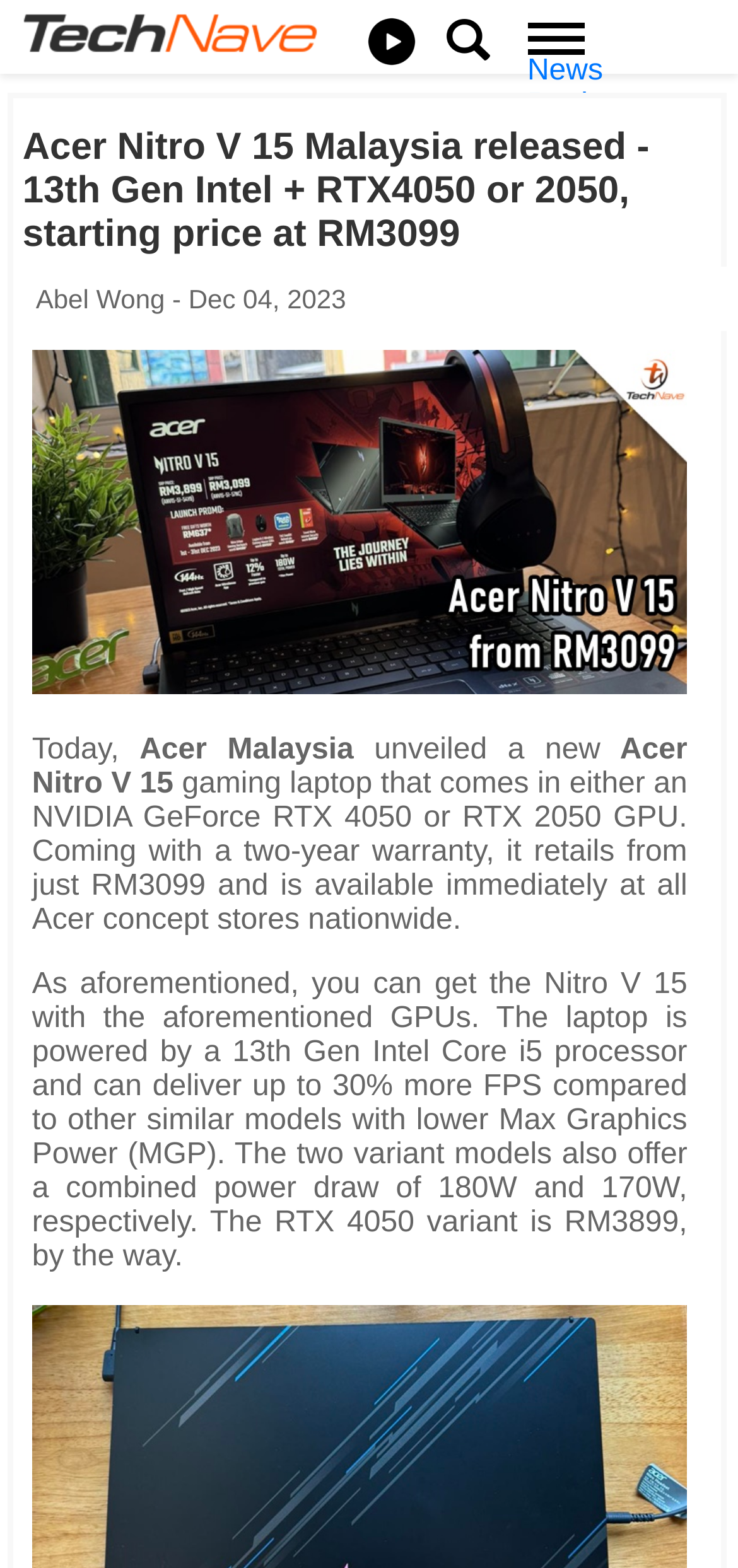Determine the bounding box coordinates of the region to click in order to accomplish the following instruction: "Search on TechNave". Provide the coordinates as four float numbers between 0 and 1, specifically [left, top, right, bottom].

[0.606, 0.023, 0.663, 0.042]